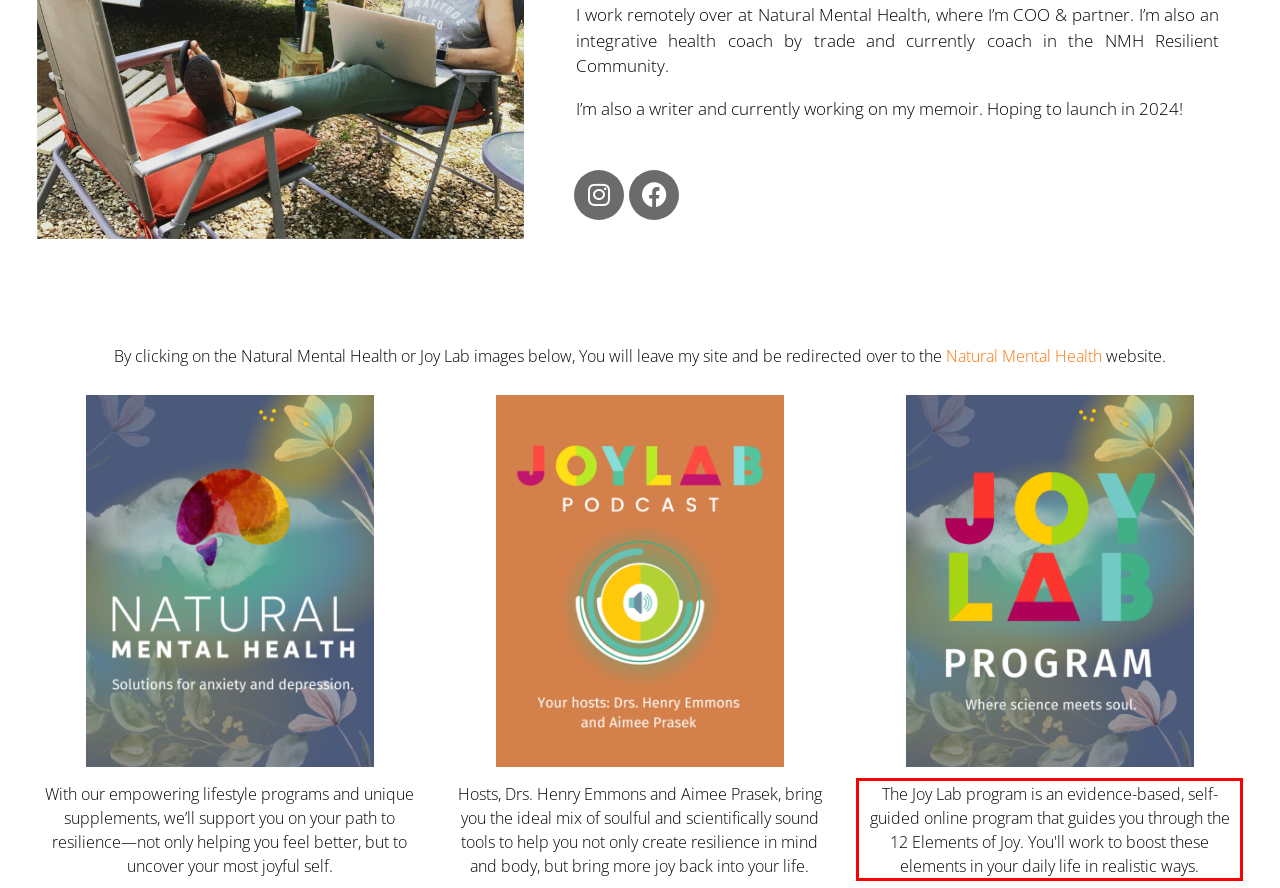You are provided with a screenshot of a webpage containing a red bounding box. Please extract the text enclosed by this red bounding box.

The Joy Lab program is an evidence-based, self-guided online program that guides you through the 12 Elements of Joy. You'll work to boost these elements in your daily life in realistic ways.